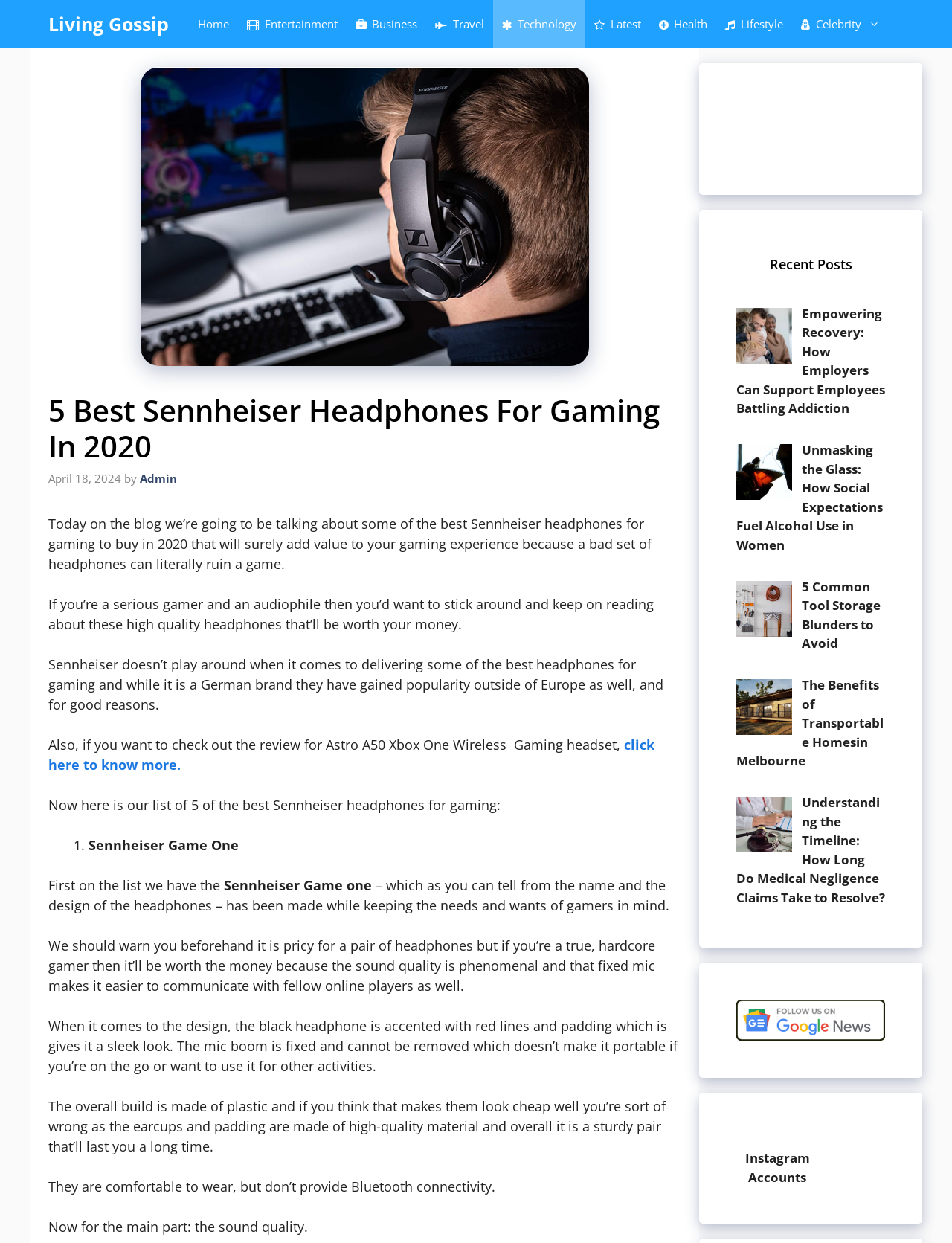Please locate the clickable area by providing the bounding box coordinates to follow this instruction: "Read the article about 'Battling Empowering Recovery'".

[0.773, 0.245, 0.93, 0.335]